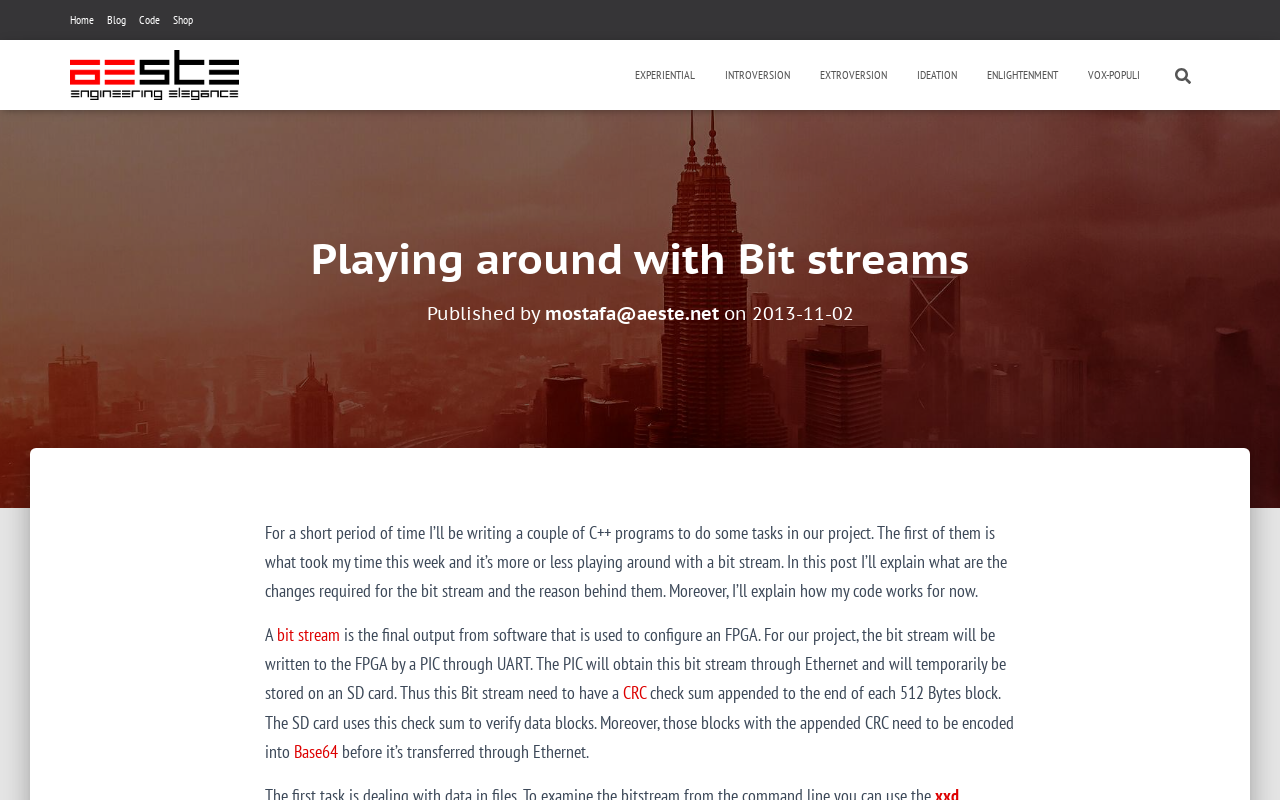Using a single word or phrase, answer the following question: 
What is the purpose of the bit stream?

to configure an FPGA